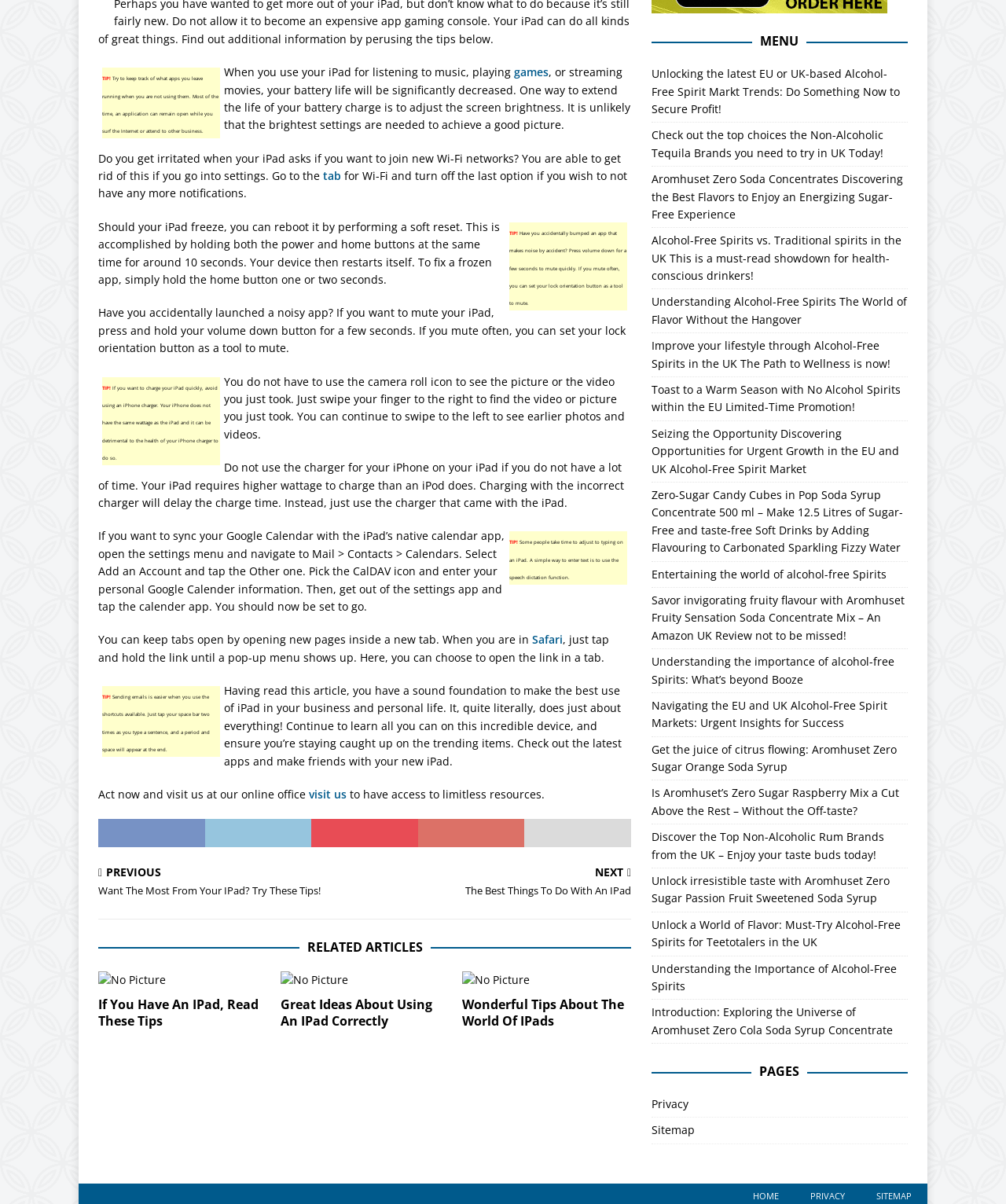Find the bounding box of the web element that fits this description: "Sitemap".

[0.647, 0.928, 0.902, 0.95]